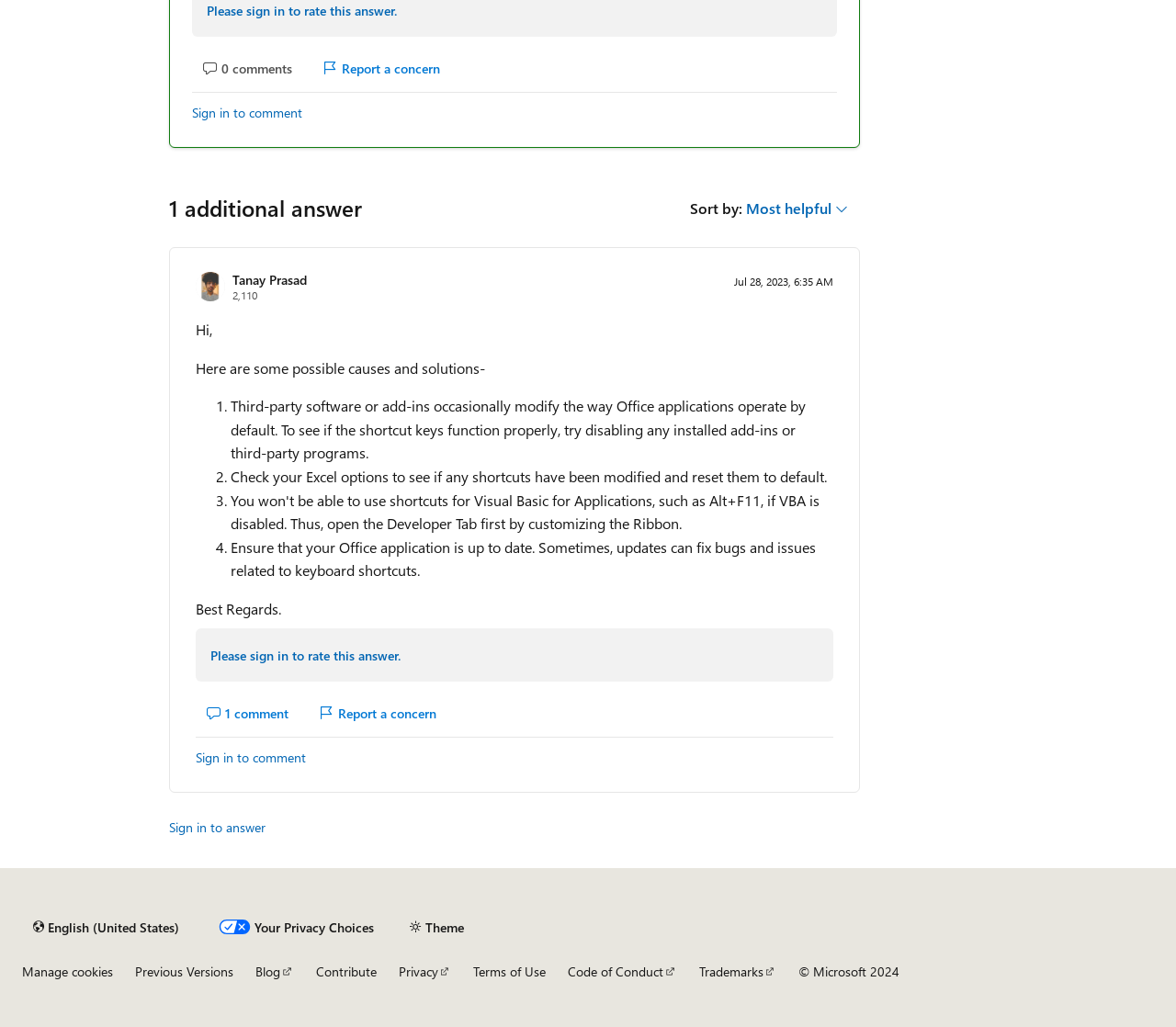Please find the bounding box coordinates of the element that needs to be clicked to perform the following instruction: "Sign in to comment". The bounding box coordinates should be four float numbers between 0 and 1, represented as [left, top, right, bottom].

[0.163, 0.098, 0.257, 0.121]